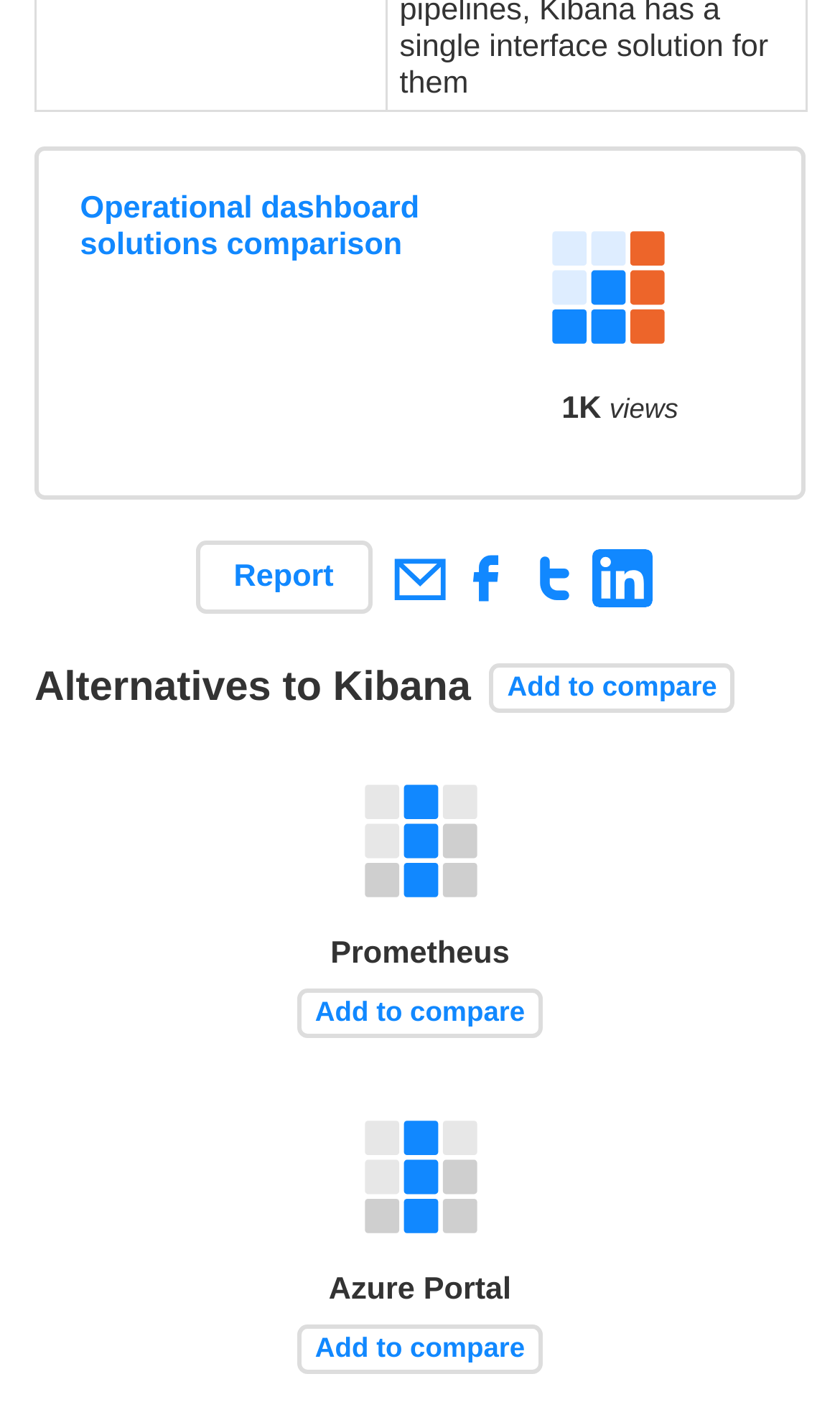Answer the question in a single word or phrase:
What is the function of the 'Report' button?

To generate a report